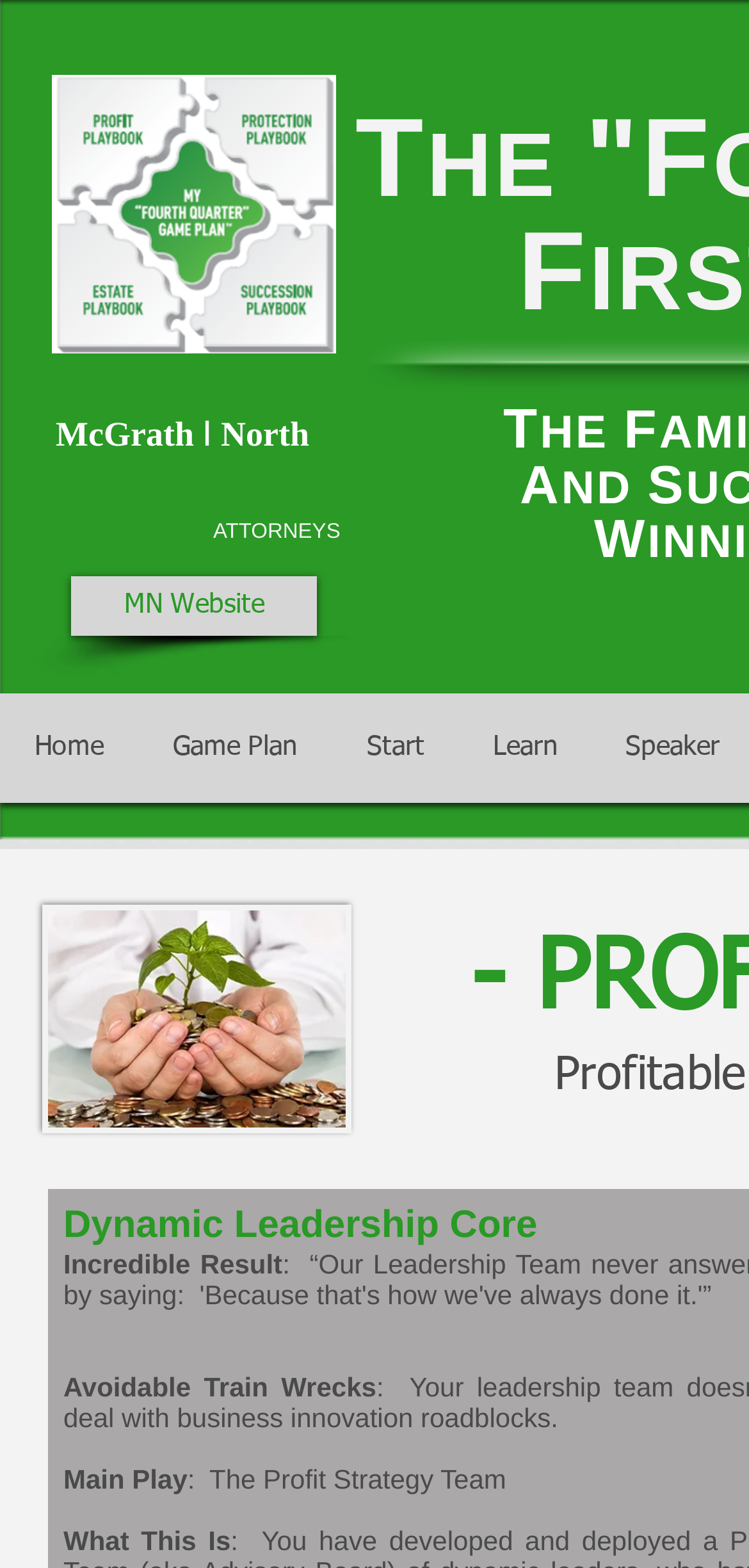What is the main topic of the webpage?
Provide a fully detailed and comprehensive answer to the question.

The main topic of the webpage can be inferred from the root element's text 'Profitable Growth | fourth-qtr-game-plan' and the presence of related links and static text elements throughout the webpage.